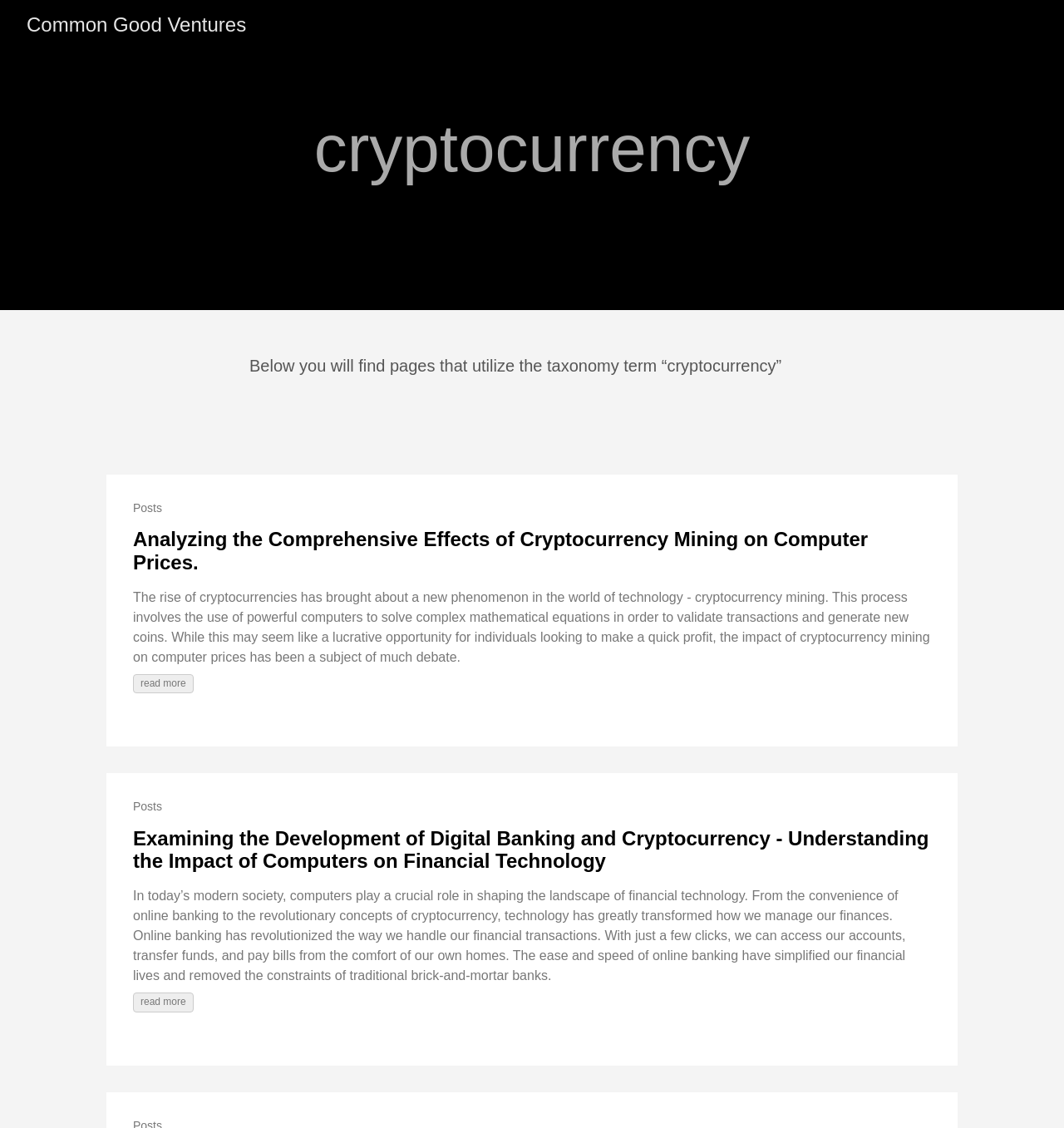Review the image closely and give a comprehensive answer to the question: What is the common theme among the articles on this page?

All the articles on this page seem to be related to the intersection of technology and finance, with a focus on cryptocurrency and digital banking. This suggests that the common theme among the articles on this page is the impact of technology on the financial sector.